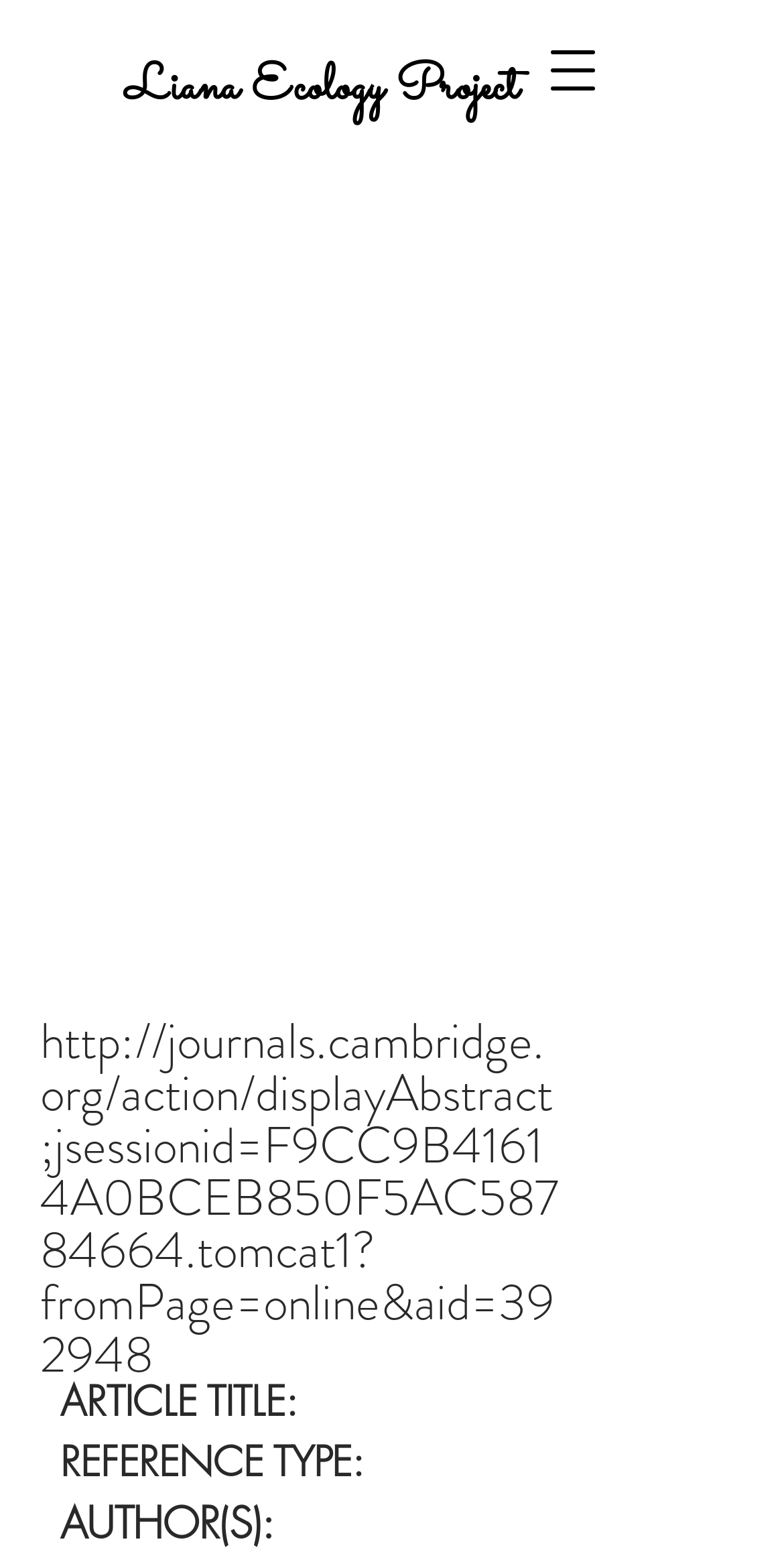Utilize the information from the image to answer the question in detail:
What is the purpose of the button?

The button is located at the top right corner of the webpage, and its purpose is to open a navigation menu, as indicated by its text and the 'hasPopup' property.